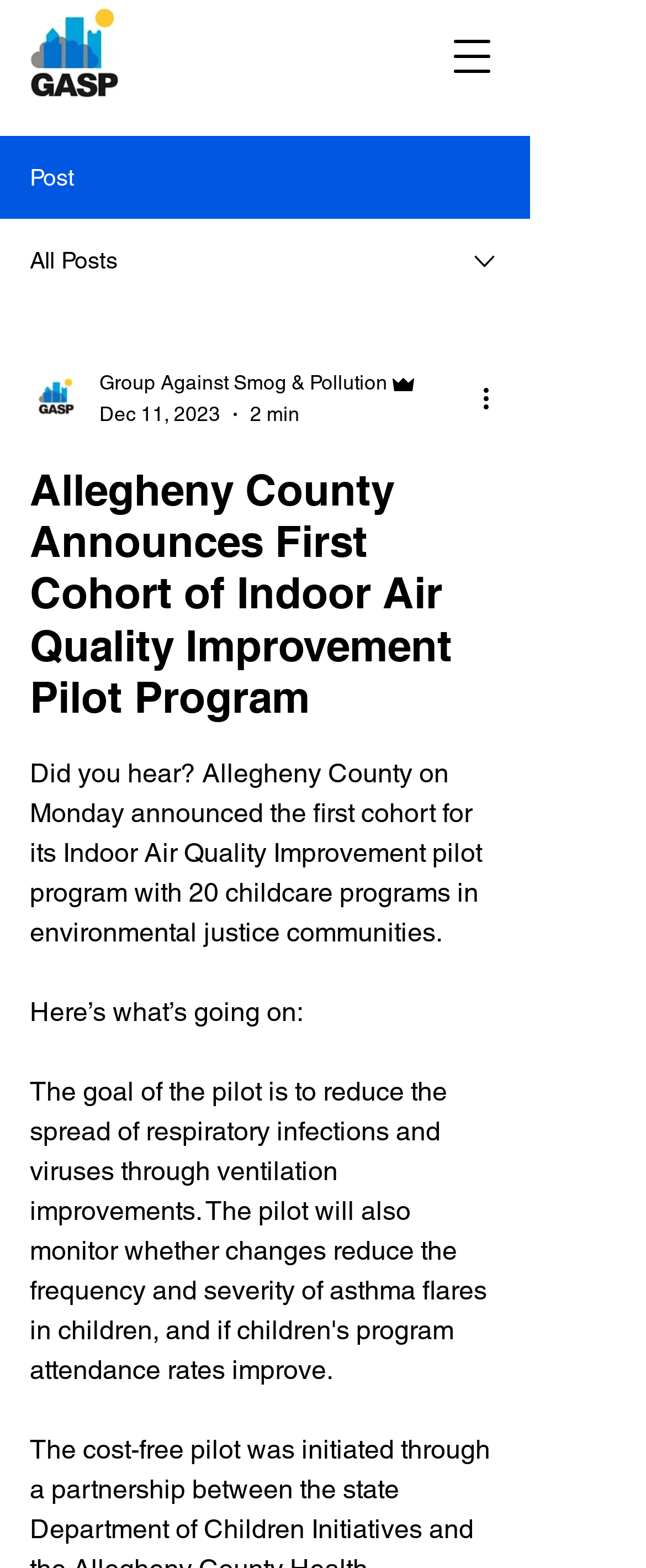Utilize the information from the image to answer the question in detail:
What is the name of the organization involved?

The answer can be found by looking at the link 'Group Against Smog & Pollution Admin' which is a part of the webpage content, and extracting the organization name from it.